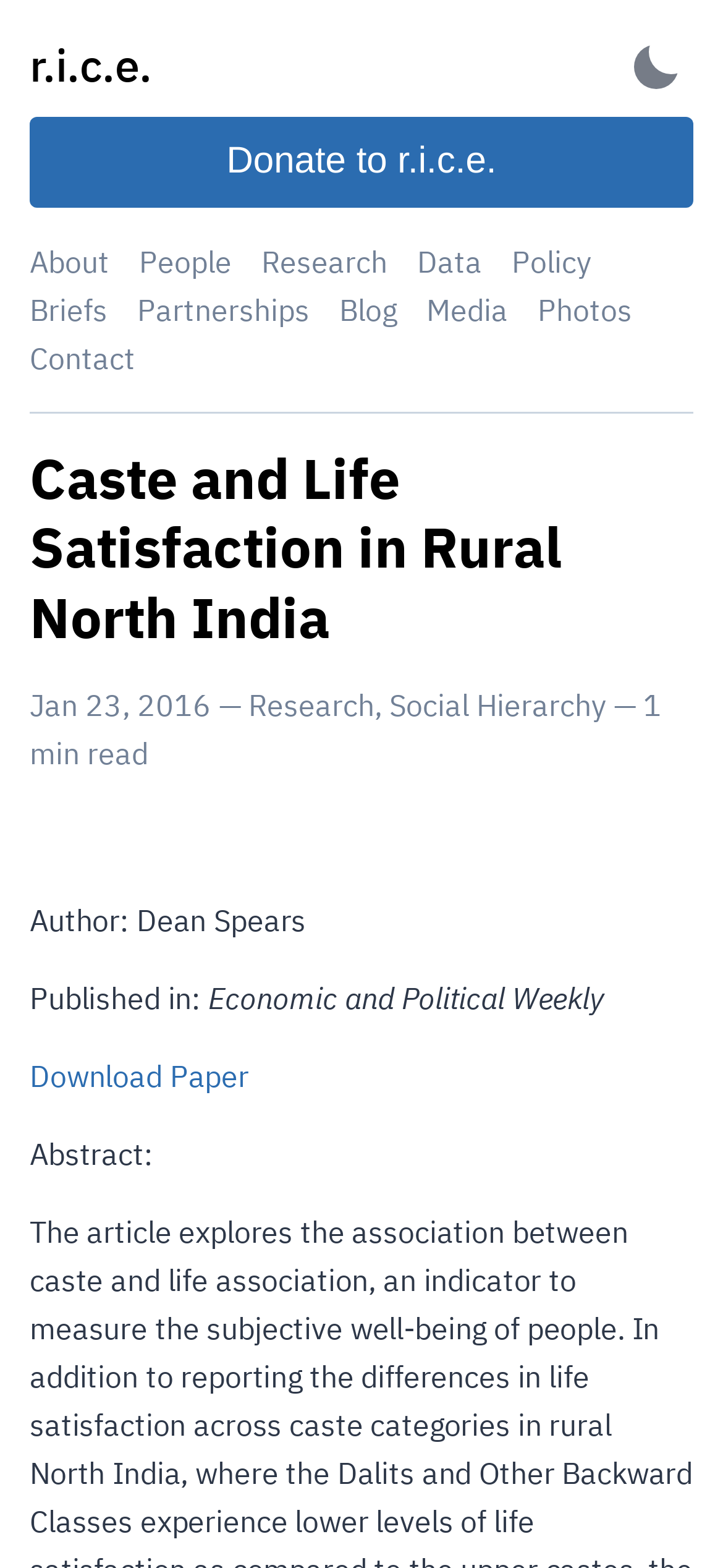Who is the author of the article?
Please provide a single word or phrase in response based on the screenshot.

Dean Spears